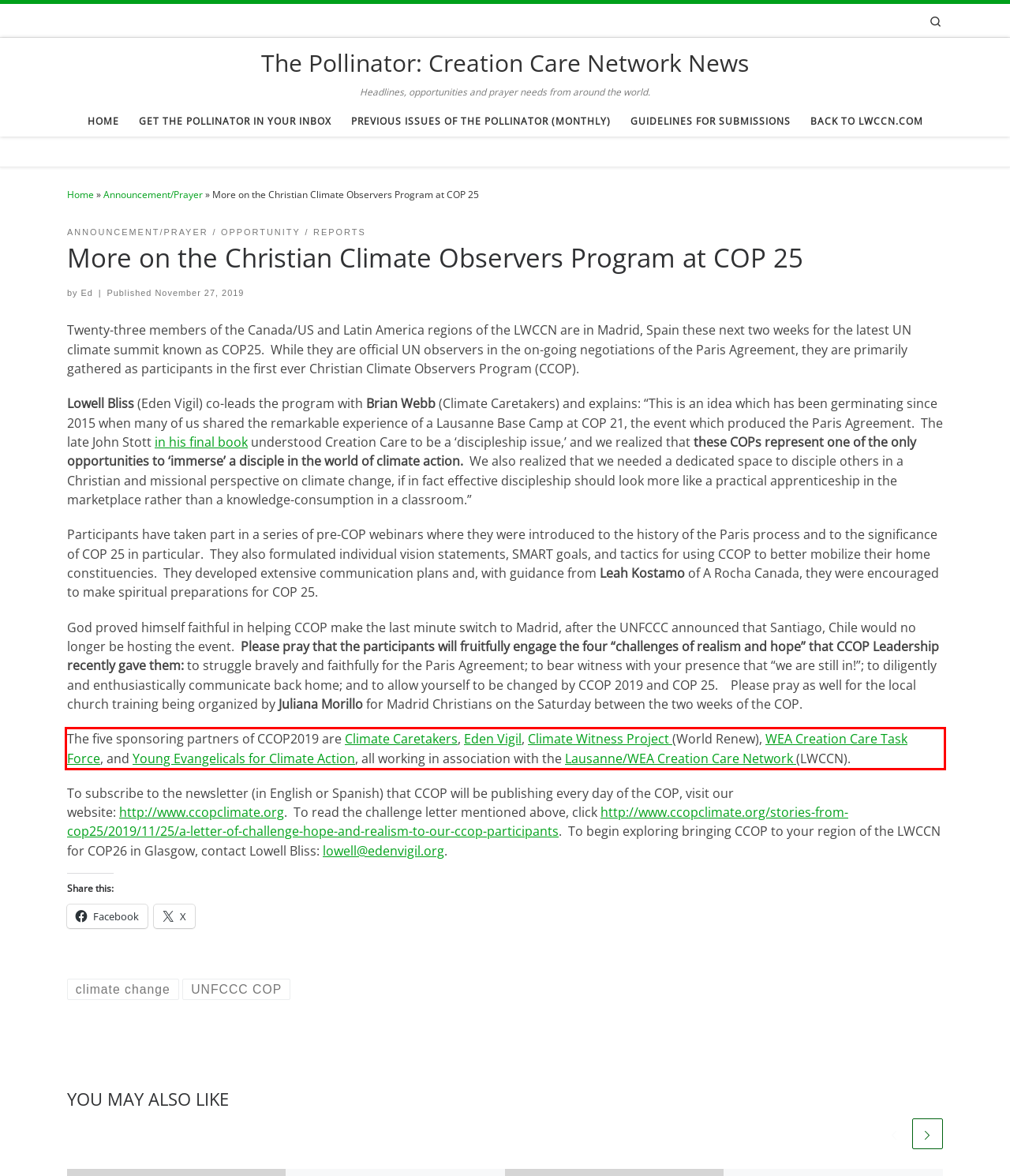Using the webpage screenshot, recognize and capture the text within the red bounding box.

The five sponsoring partners of CCOP2019 are Climate Caretakers, Eden Vigil, Climate Witness Project (World Renew), WEA Creation Care Task Force, and Young Evangelicals for Climate Action, all working in association with the Lausanne/WEA Creation Care Network (LWCCN).